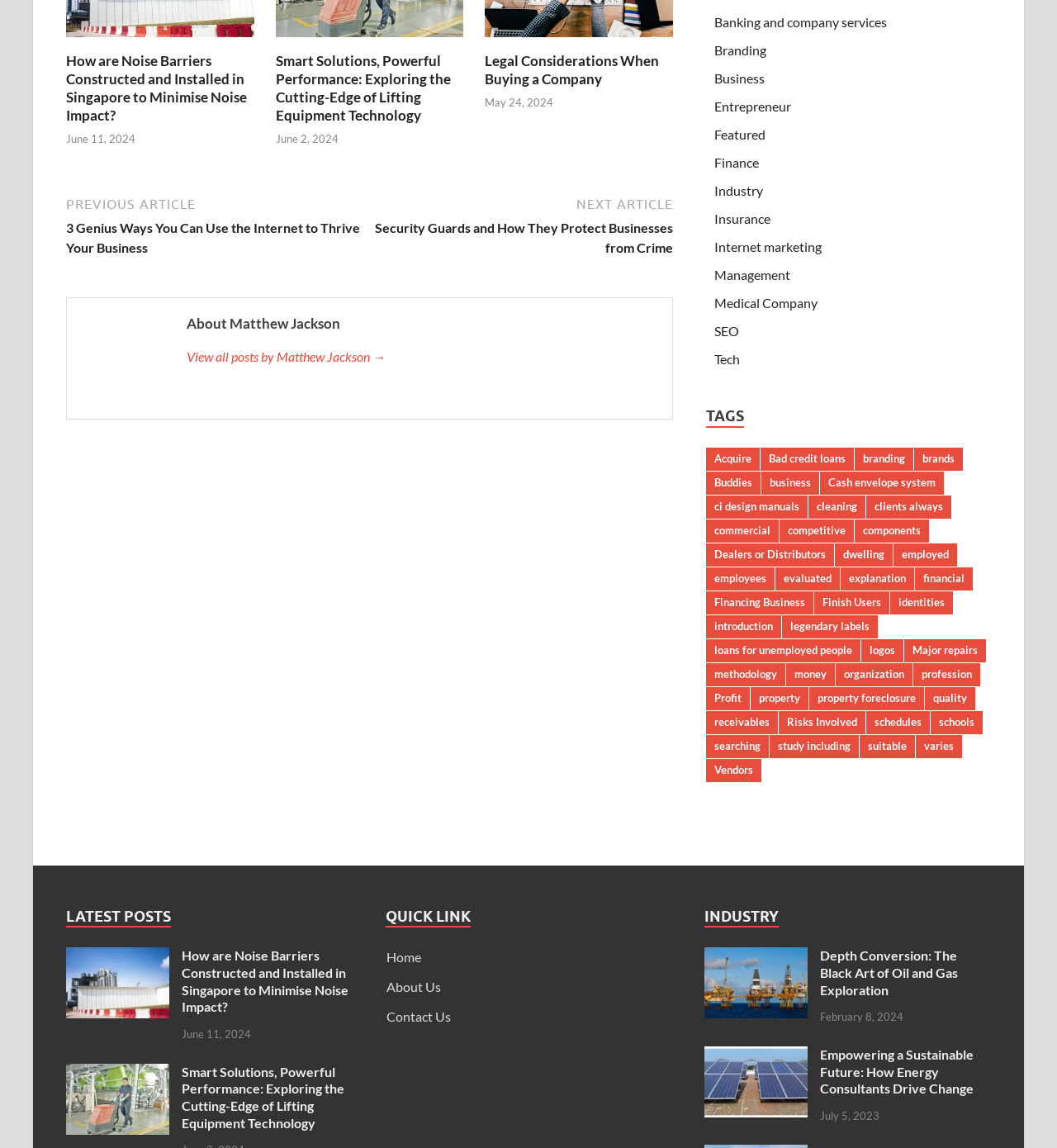Use a single word or phrase to answer the question:
What is the date of the second article?

June 2, 2024